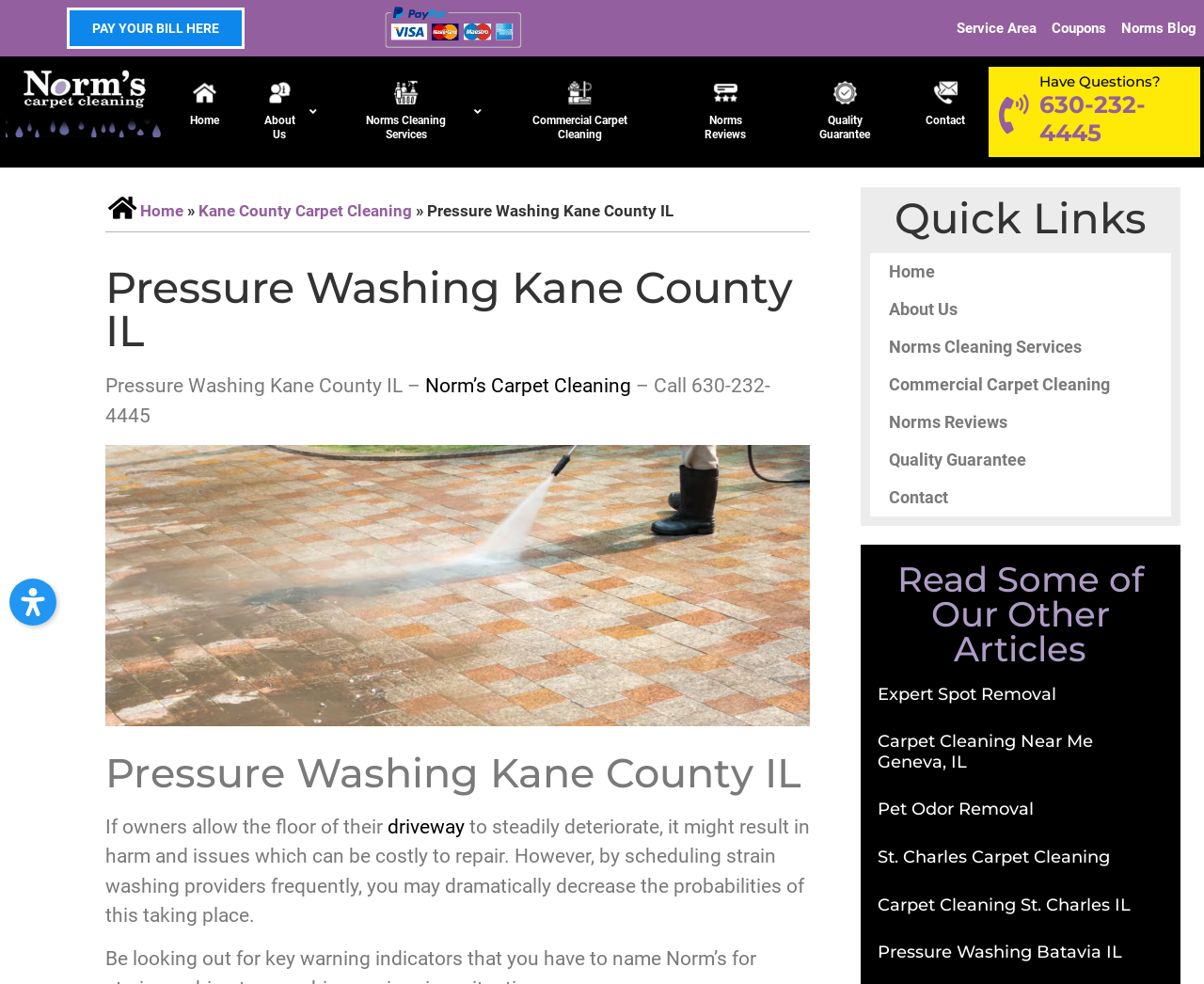What is the service area mentioned in the navigation menu?
Please give a detailed answer to the question using the information shown in the image.

The service area can be found in the link 'Kane County Carpet Cleaning' which is part of the navigation menu, specifically in the breadcrumbs section.